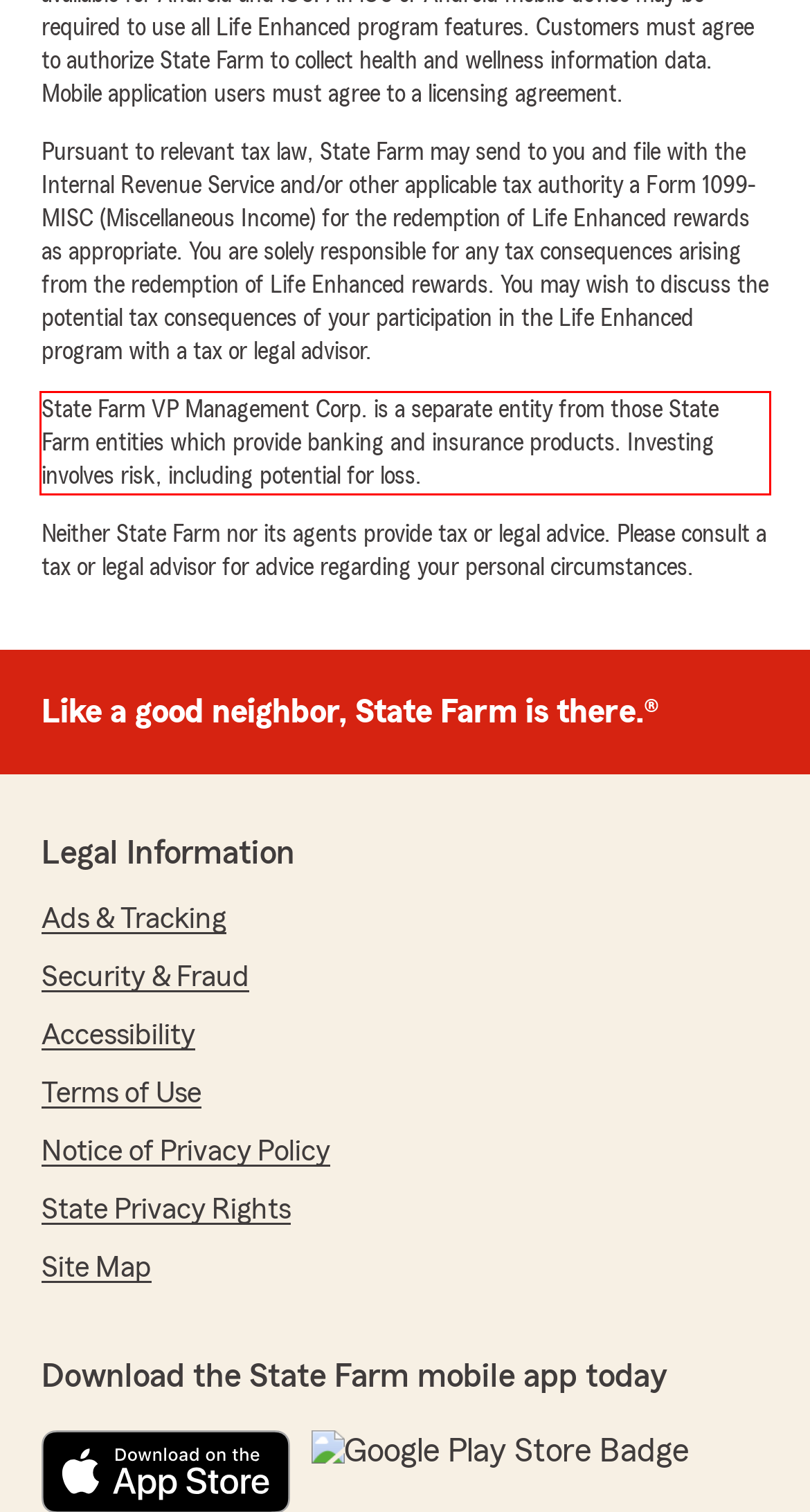In the screenshot of the webpage, find the red bounding box and perform OCR to obtain the text content restricted within this red bounding box.

State Farm VP Management Corp. is a separate entity from those State Farm entities which provide banking and insurance products. Investing involves risk, including potential for loss.